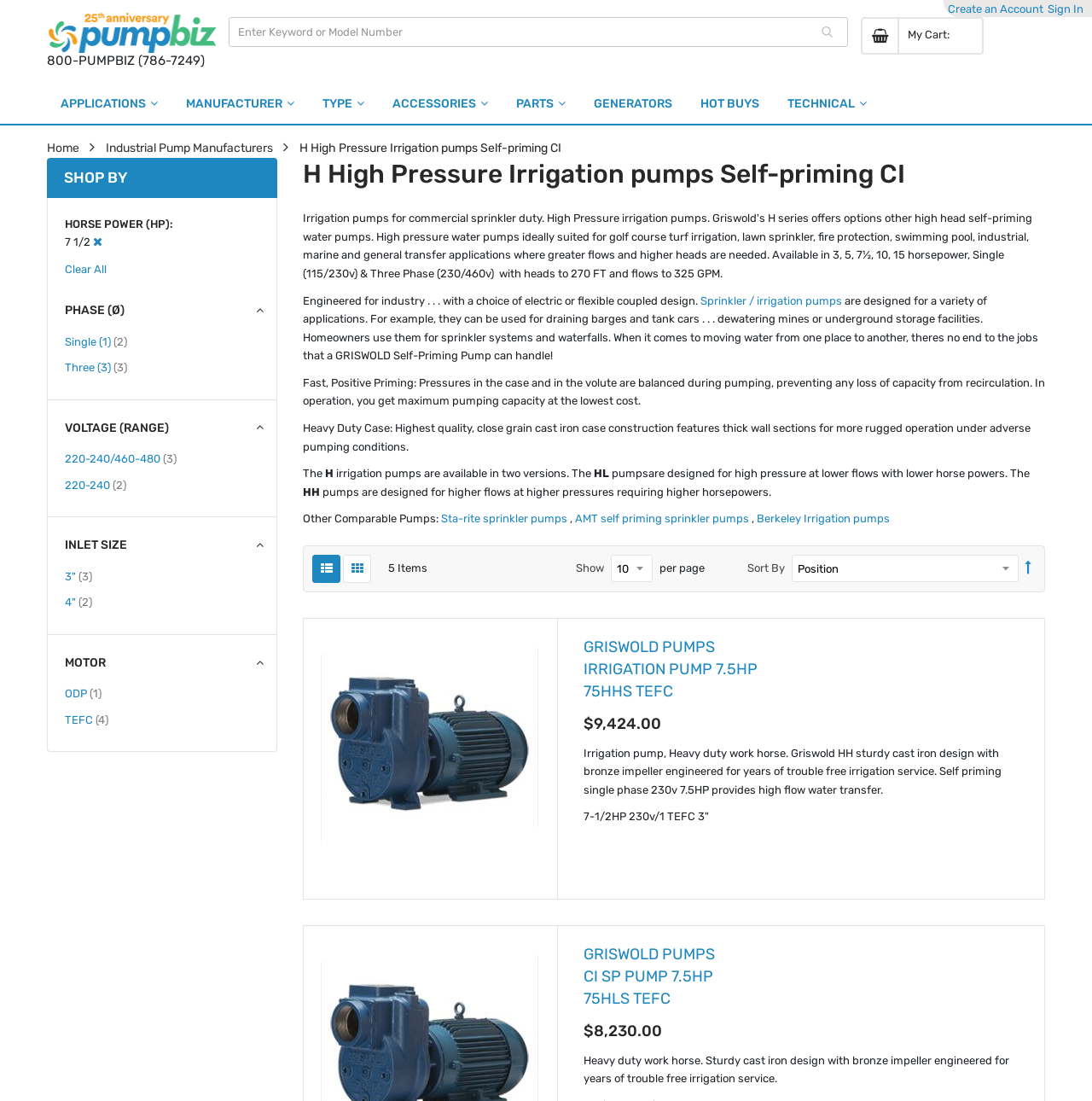Please determine the bounding box coordinates of the element's region to click in order to carry out the following instruction: "View details of the 75HHS TEFC irrigation pump". The coordinates should be four float numbers between 0 and 1, i.e., [left, top, right, bottom].

[0.294, 0.577, 0.527, 0.775]